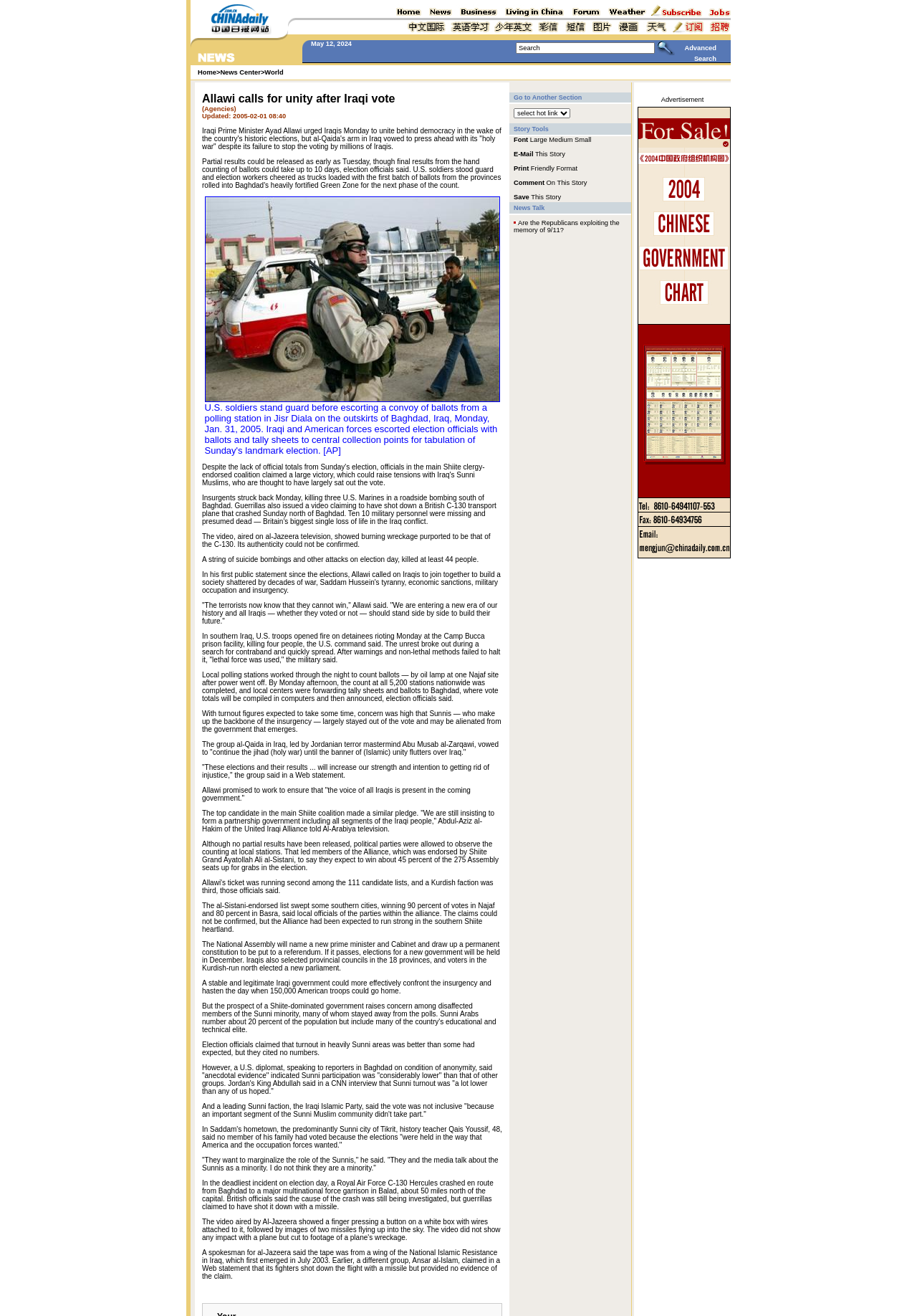Provide an in-depth description of the elements and layout of the webpage.

The webpage is about the news article "Allawi calls for unity after Iraqi vote". At the top, there is a table with several images and a navigation menu with links to "News Center" and "World". Below this, there is a large section of text that reports on the Iraqi election, including quotes from Allawi and other officials, as well as descriptions of the voting process and the aftermath. The text is divided into several paragraphs, each discussing a different aspect of the election.

To the left of the main text, there is a column with several images, including a photo of U.S. soldiers standing guard and a picture of a burning plane wreckage. There are also several smaller tables and images scattered throughout the page, including a table with a caption "Go to Another Section" at the bottom.

The overall layout of the page is organized, with clear headings and concise text. The images are placed strategically to break up the text and provide visual interest.